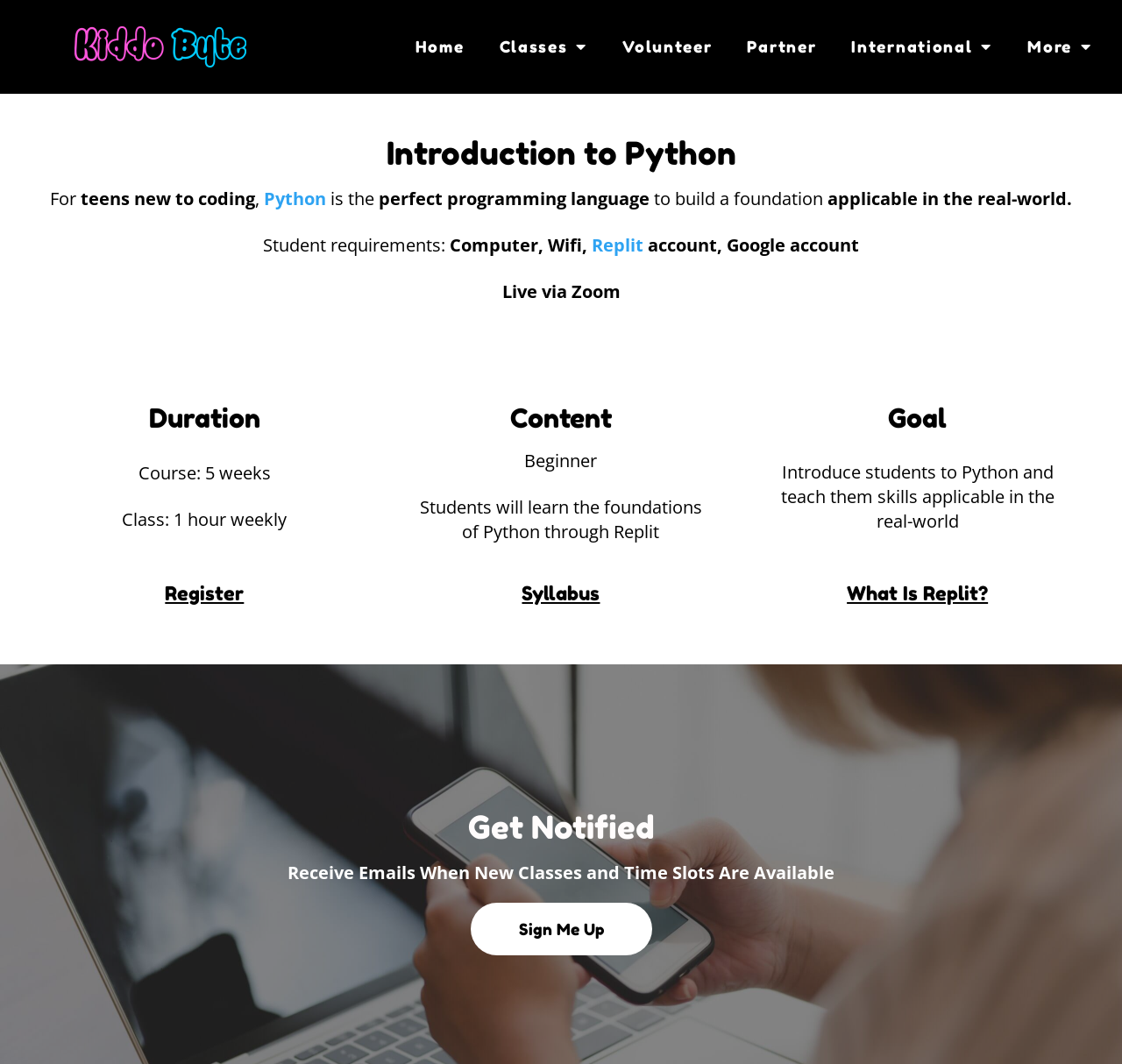Find the bounding box coordinates of the area to click in order to follow the instruction: "Click on the 'Syllabus' link".

[0.465, 0.547, 0.535, 0.568]